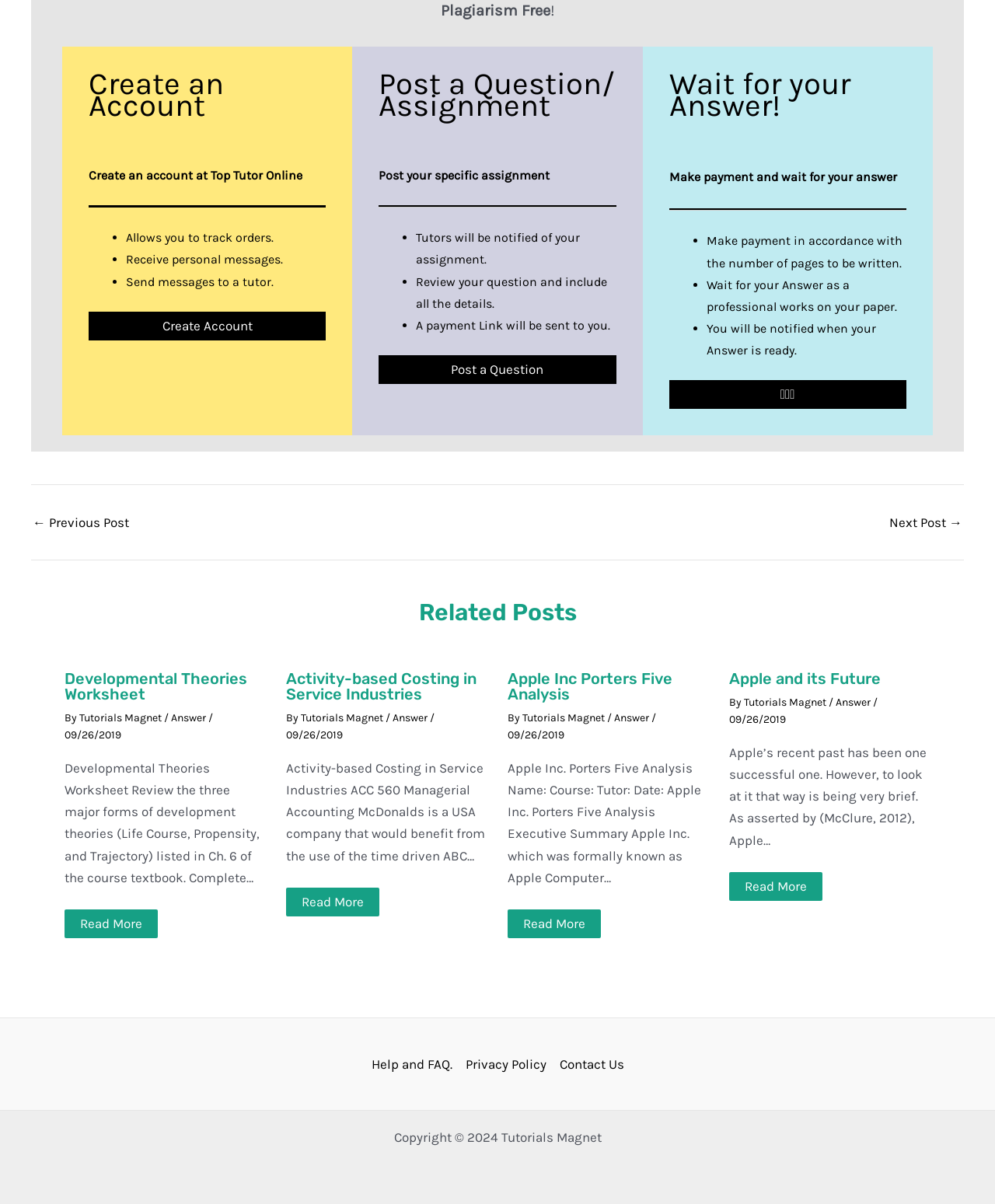Please locate the bounding box coordinates of the element that needs to be clicked to achieve the following instruction: "Read more about Developmental Theories Worksheet". The coordinates should be four float numbers between 0 and 1, i.e., [left, top, right, bottom].

[0.08, 0.76, 0.143, 0.773]